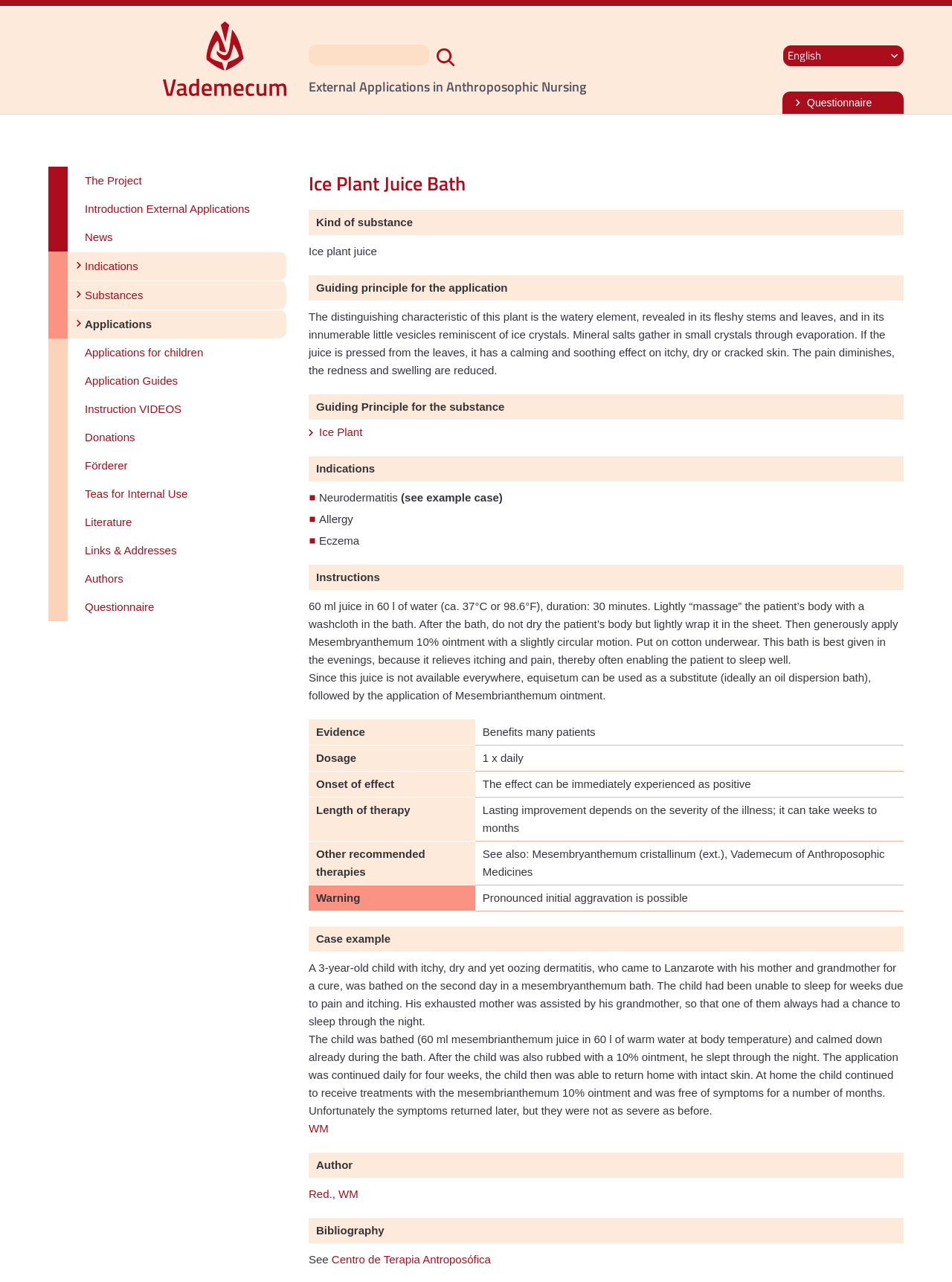Provide your answer in a single word or phrase: 
How many rows are there in the LayoutTable?

5